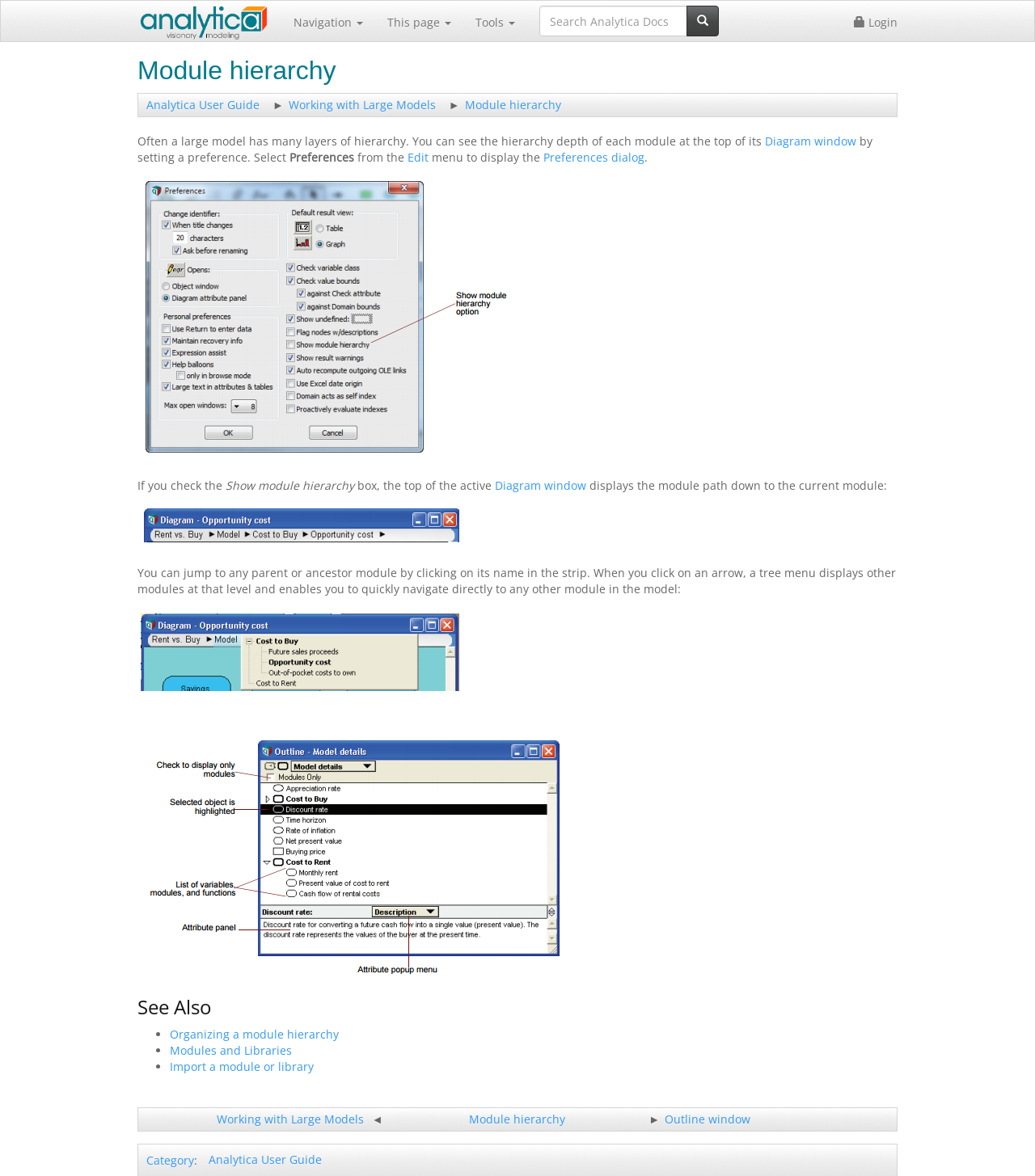What is the function of the search bar?
Deliver a detailed and extensive answer to the question.

The search bar is located at the top of the webpage, and it allows users to search for specific topics or keywords within the Analytica Docs, making it easier to find relevant information.